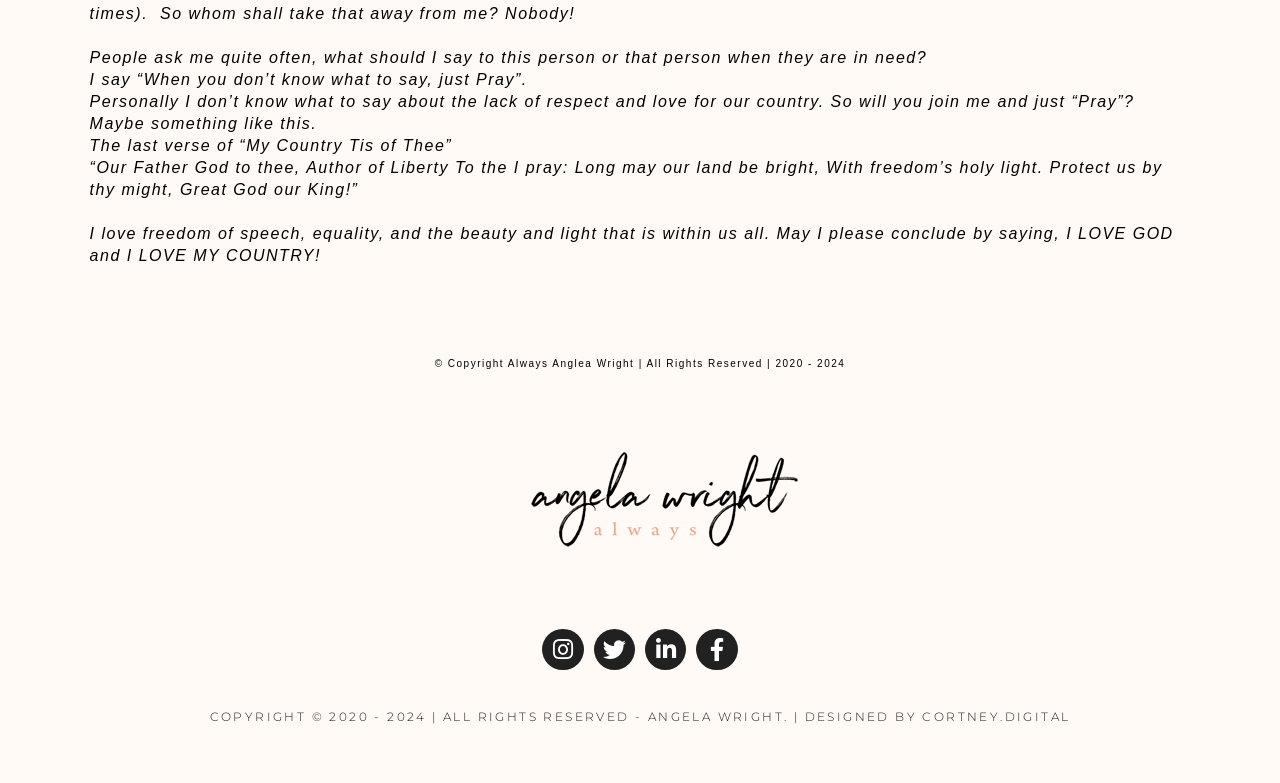What is the author's profession?
Refer to the screenshot and respond with a concise word or phrase.

Unknown